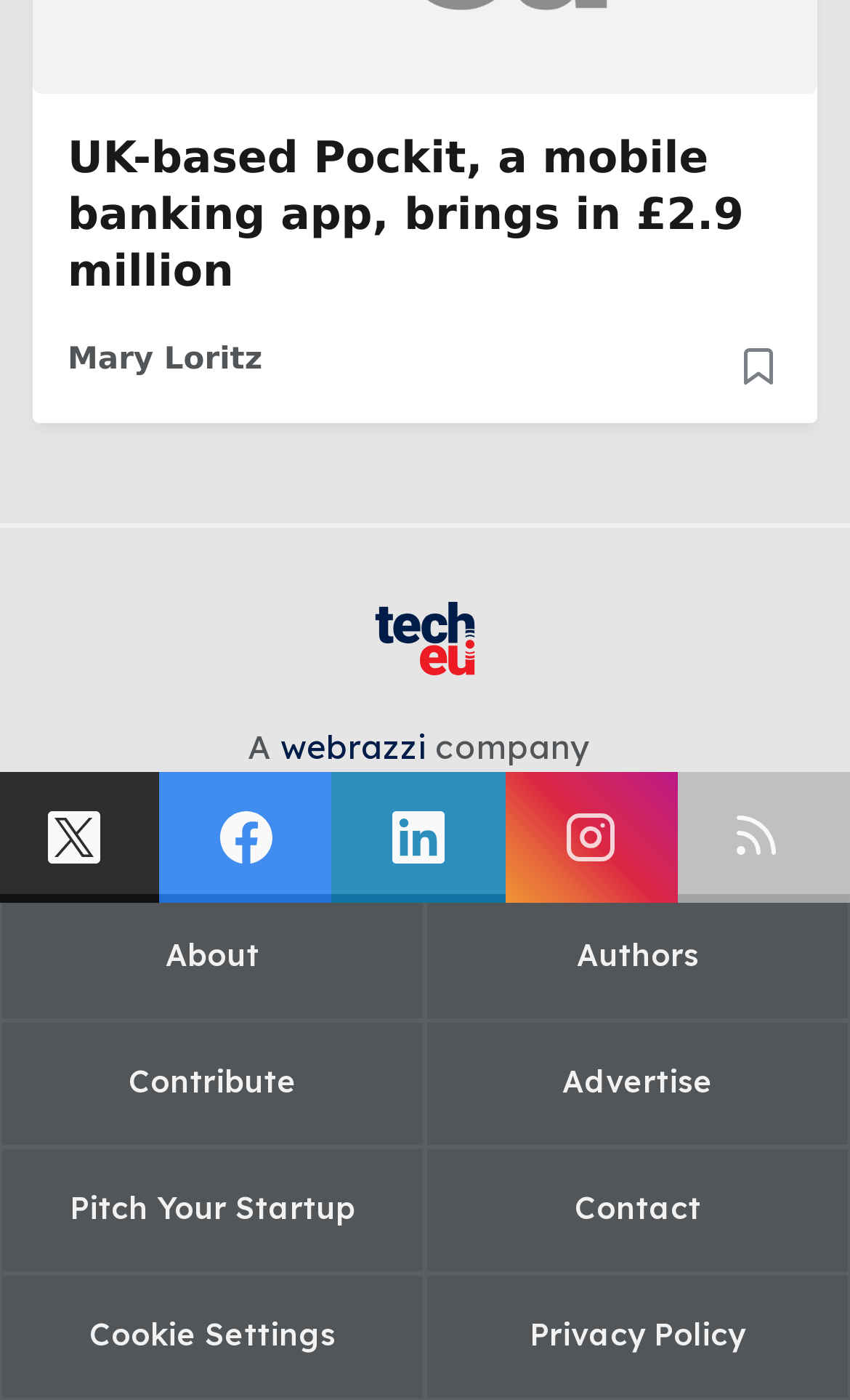Provide the bounding box coordinates in the format (top-left x, top-left y, bottom-right x, bottom-right y). All values are floating point numbers between 0 and 1. Determine the bounding box coordinate of the UI element described as: Cookie Settings

[0.105, 0.939, 0.395, 0.967]